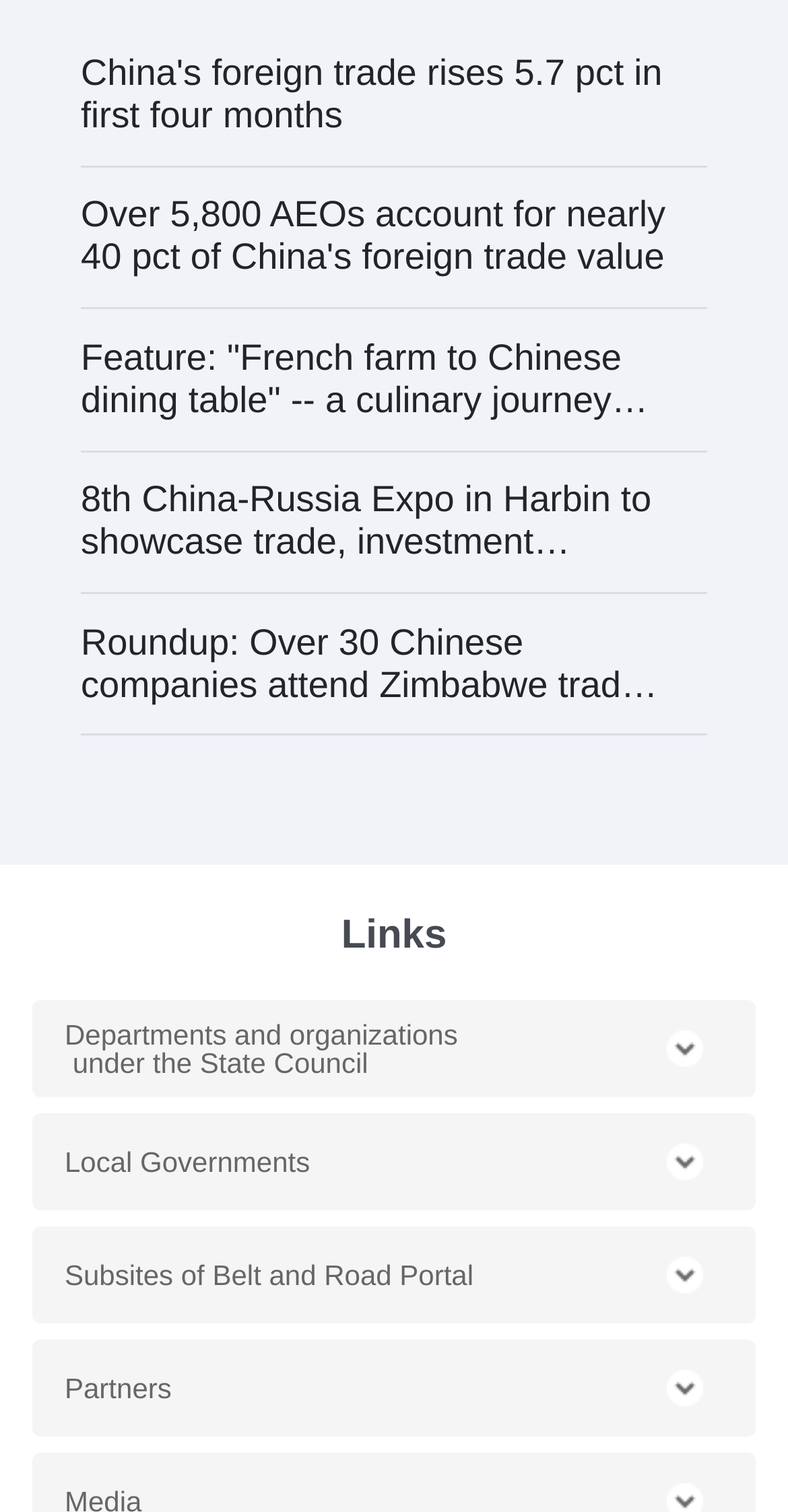Identify the bounding box coordinates necessary to click and complete the given instruction: "Explore departments and organizations under the State Council".

[0.041, 0.661, 0.959, 0.725]